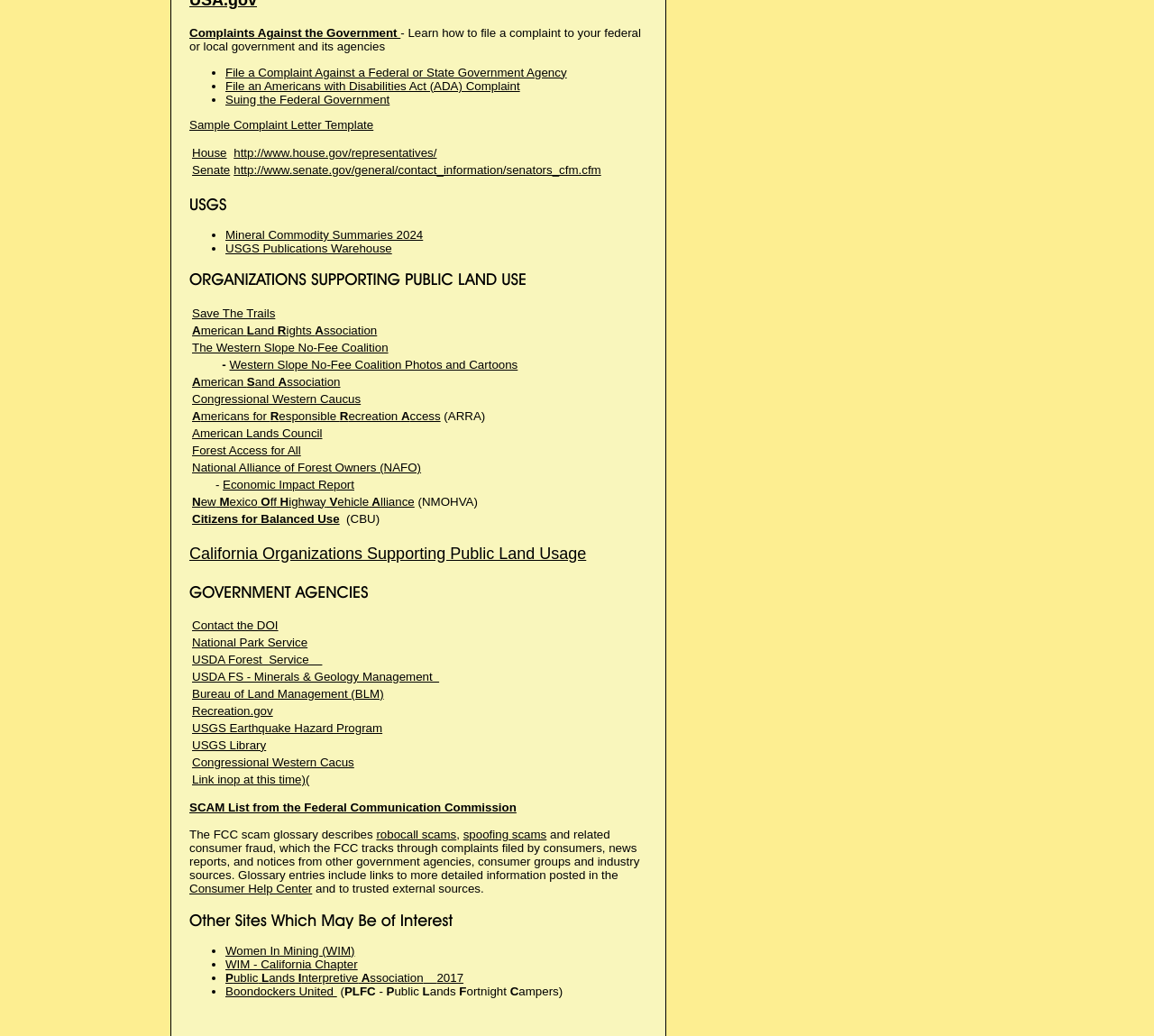What is the 'Contact the DOI' link for?
Based on the image, give a one-word or short phrase answer.

To contact the DOI